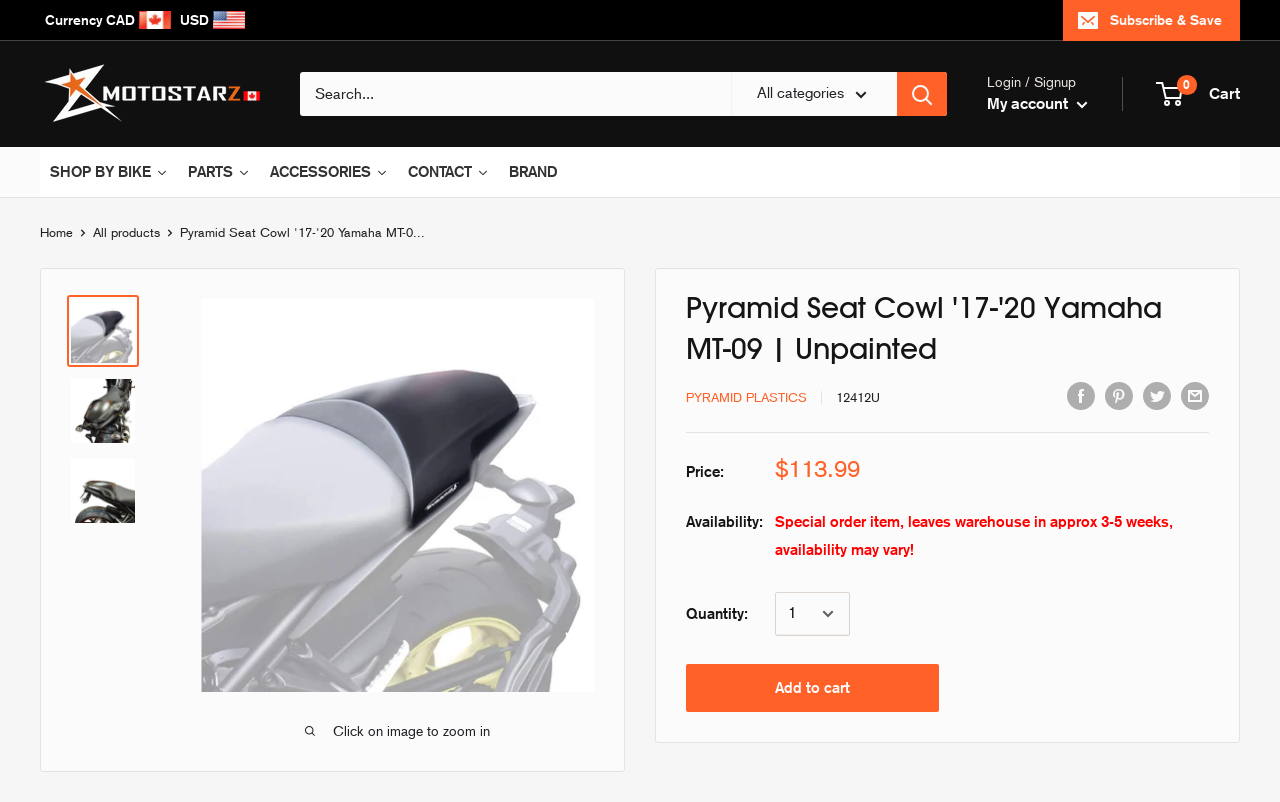Bounding box coordinates should be in the format (top-left x, top-left y, bottom-right x, bottom-right y) and all values should be floating point numbers between 0 and 1. Determine the bounding box coordinate for the UI element described as: Pyramid Plastics

[0.536, 0.486, 0.63, 0.504]